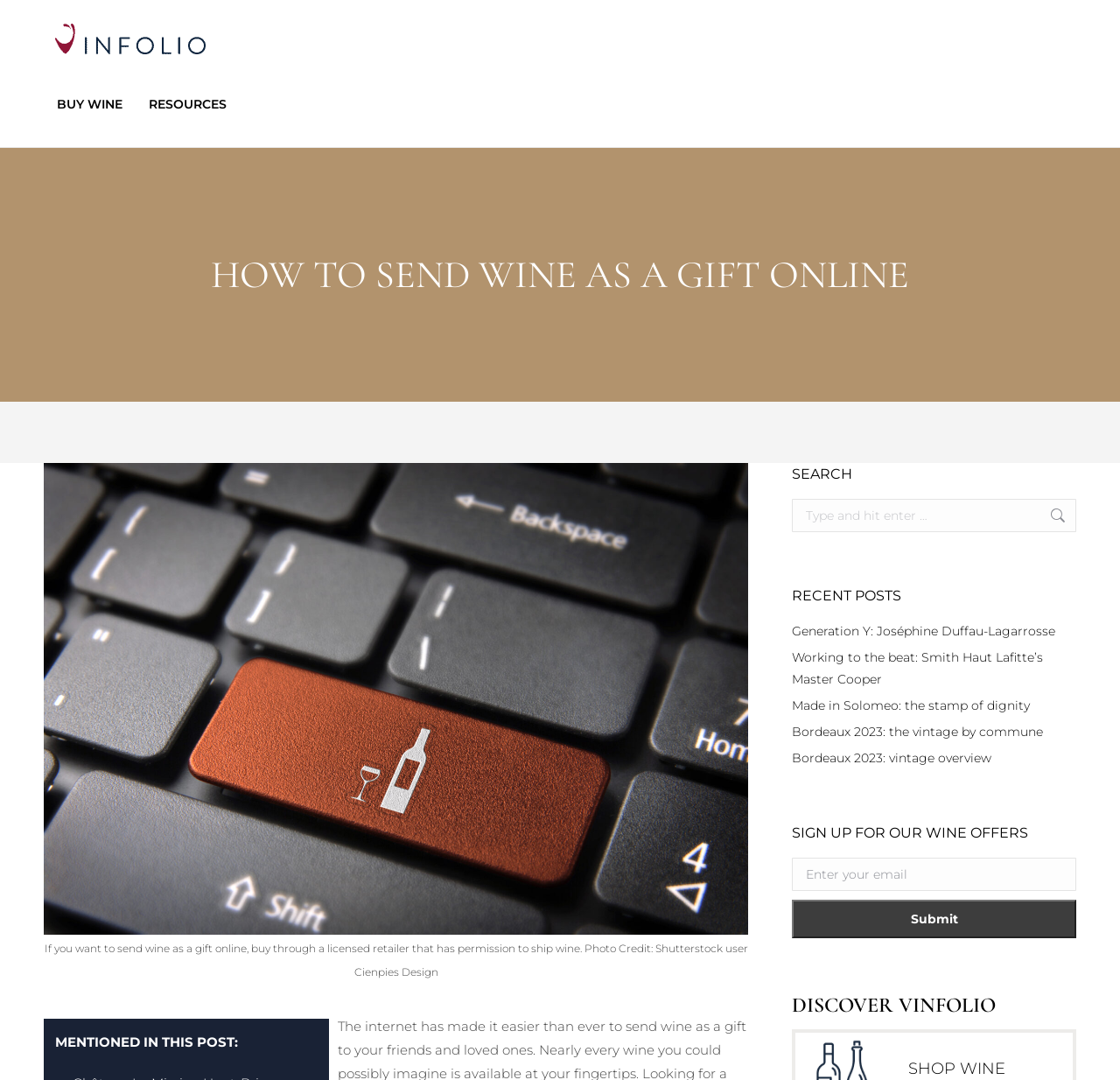What is the call-to-action in the 'SIGN UP FOR OUR WINE OFFERS' section?
Provide a thorough and detailed answer to the question.

In the 'SIGN UP FOR OUR WINE OFFERS' section, there is a textbox to enter an email address and a button labeled 'Submit'. This suggests that the call-to-action is to submit the email address to sign up for wine offers.